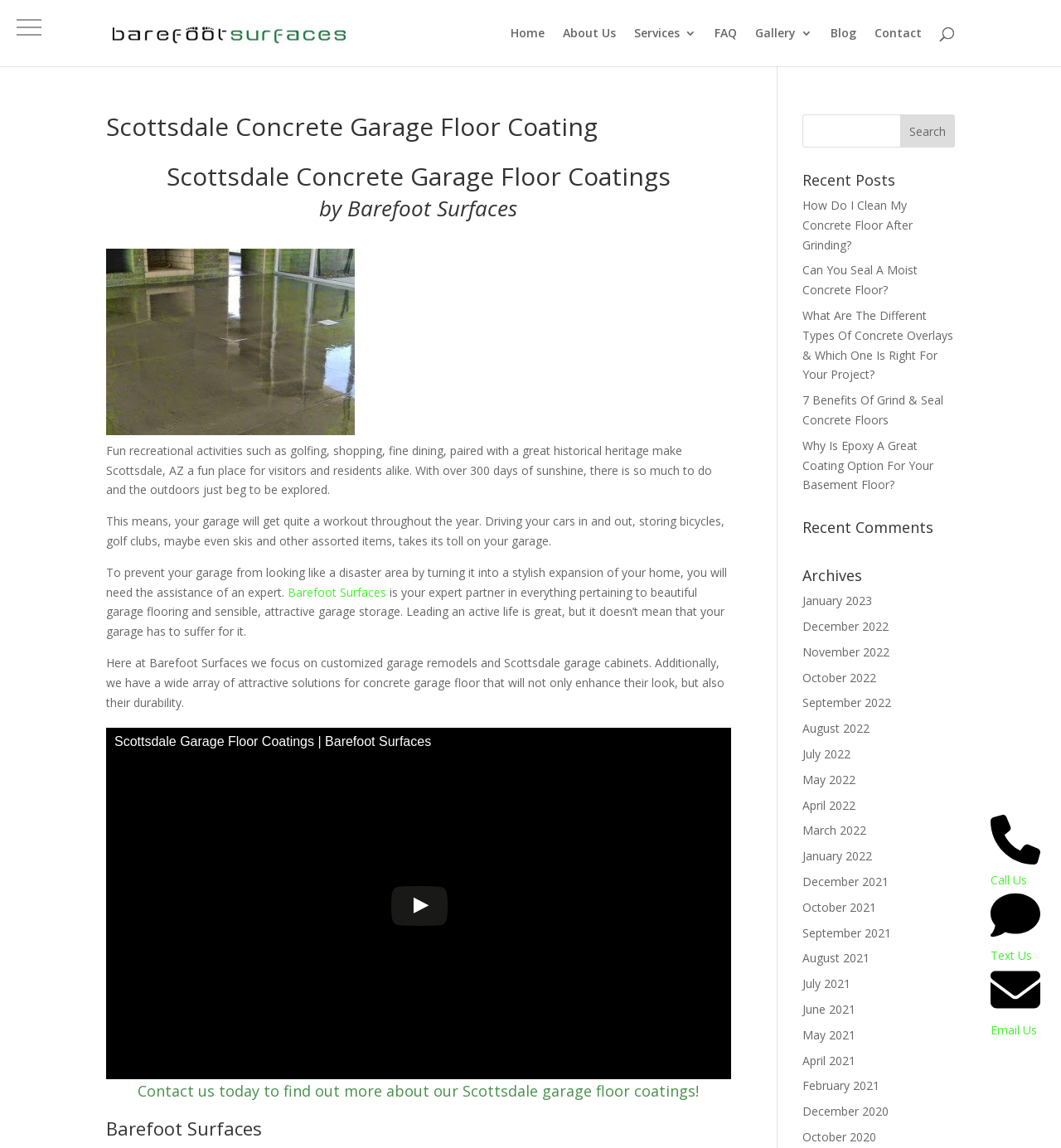Give the bounding box coordinates for this UI element: "FAQ". The coordinates should be four float numbers between 0 and 1, arranged as [left, top, right, bottom].

[0.673, 0.024, 0.695, 0.058]